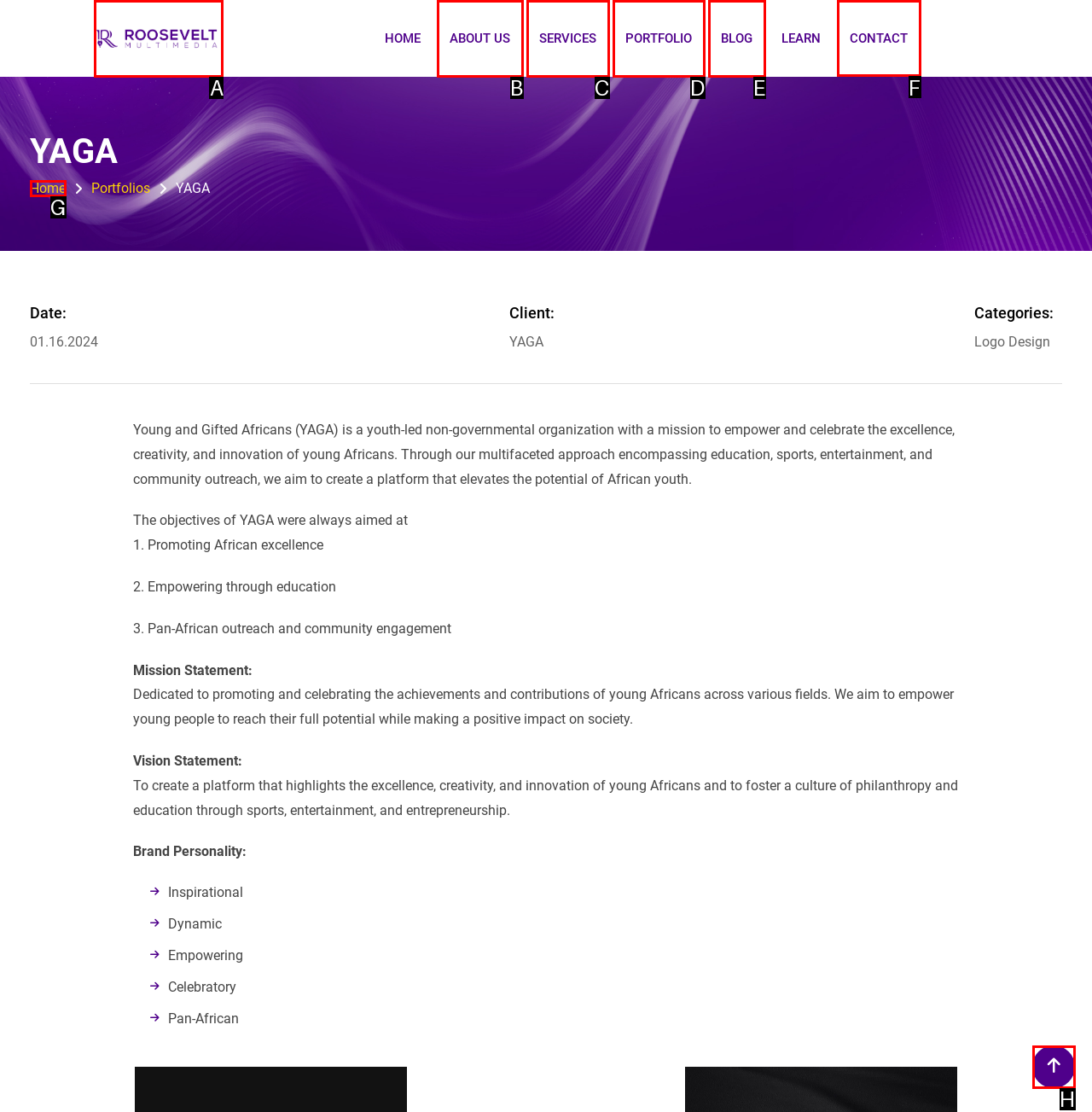Tell me the letter of the UI element to click in order to accomplish the following task: Click on the CONTACT link
Answer with the letter of the chosen option from the given choices directly.

F